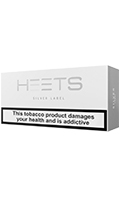Offer a detailed explanation of what is happening in the image.

The image features a sleek, elegantly designed box of HEETS Silver Label, a specific type of tobacco product designed for use with IQOS devices. The packaging prominently displays the brand name "HEETS" in a bold, modern font, while the term "Silver Label" indicates the variant within the HEETS range. Beneath the brand name, a health warning states, "This tobacco product damages your health and is addictive," highlighting the risks associated with smoking. The overall design emphasizes sophistication, appealing to consumers looking for a contemporary tobacco experience.